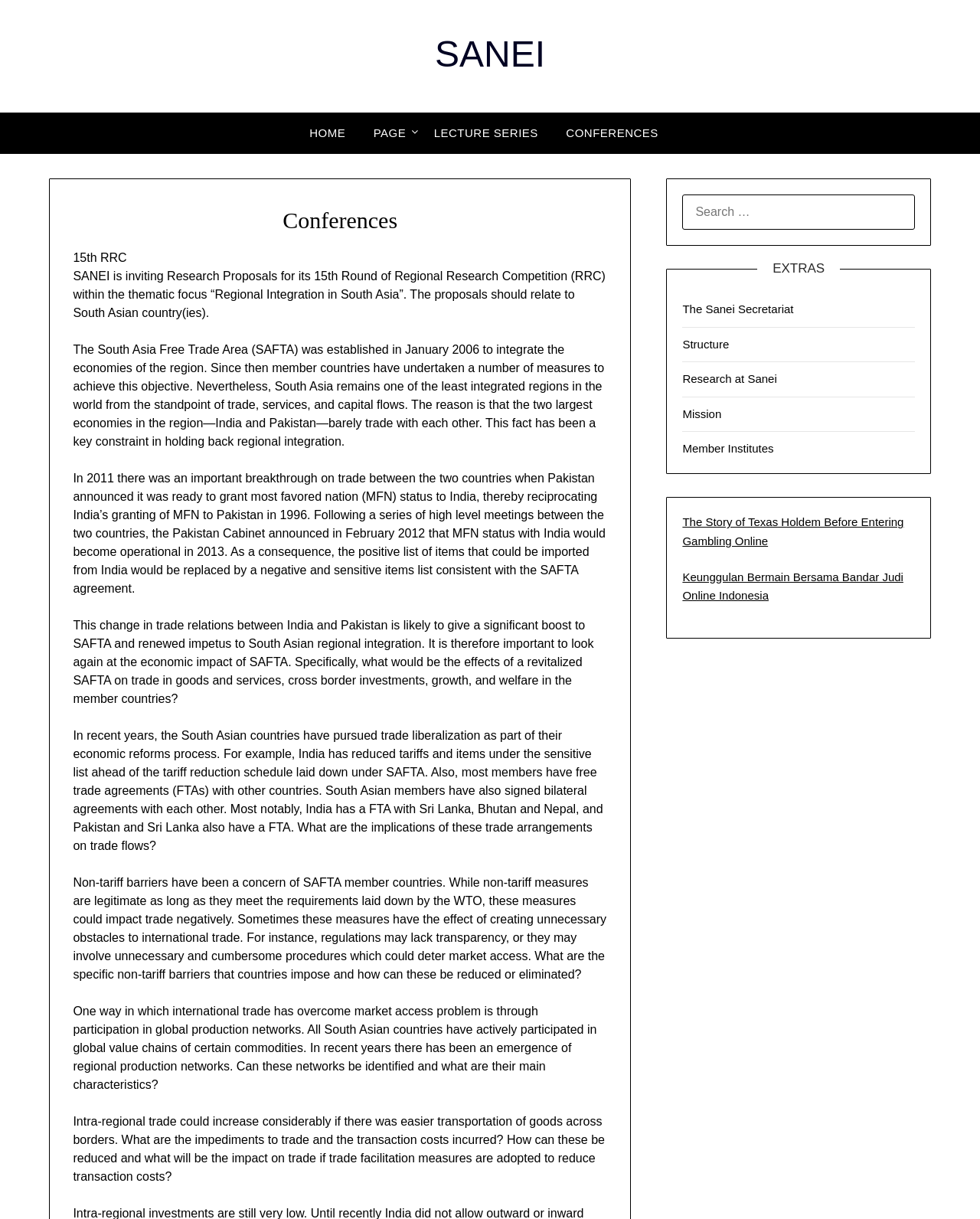Locate the bounding box coordinates of the clickable element to fulfill the following instruction: "search for something". Provide the coordinates as four float numbers between 0 and 1 in the format [left, top, right, bottom].

[0.696, 0.16, 0.934, 0.189]